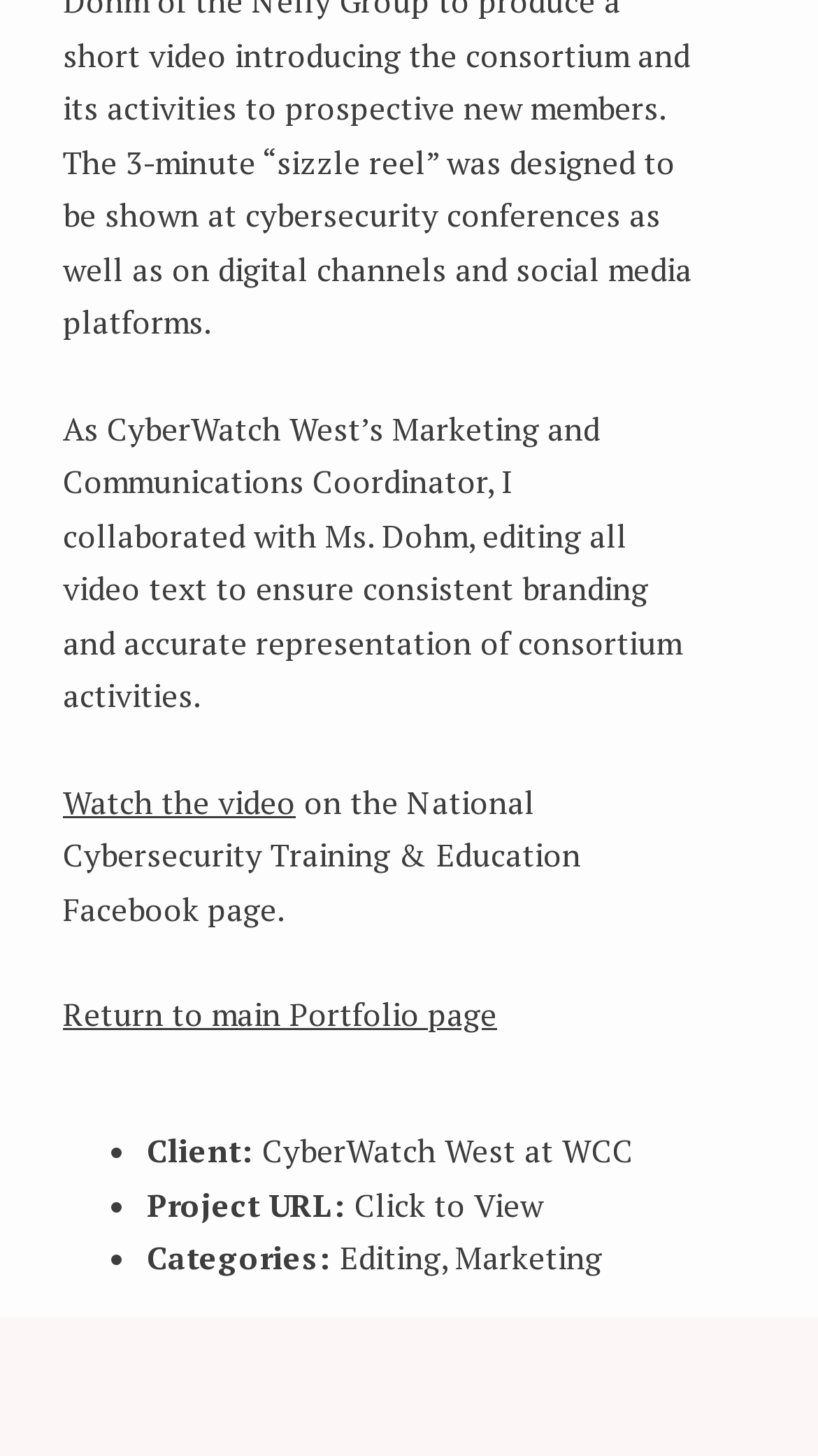Locate the bounding box of the user interface element based on this description: "Watch the video".

[0.077, 0.535, 0.362, 0.564]